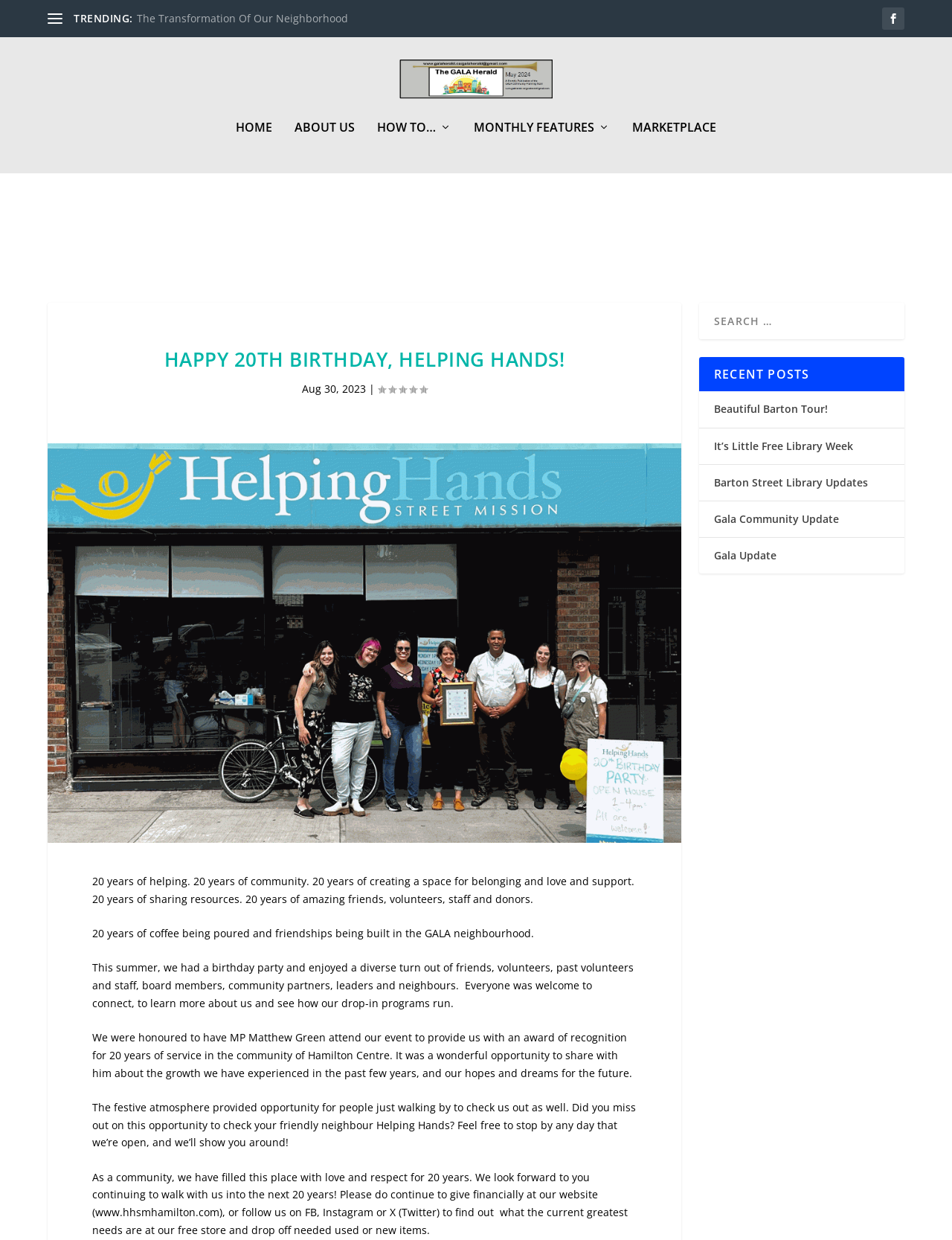Please specify the bounding box coordinates of the region to click in order to perform the following instruction: "Read the 'HAPPY 20TH BIRTHDAY, HELPING HANDS!' article".

[0.097, 0.198, 0.669, 0.224]